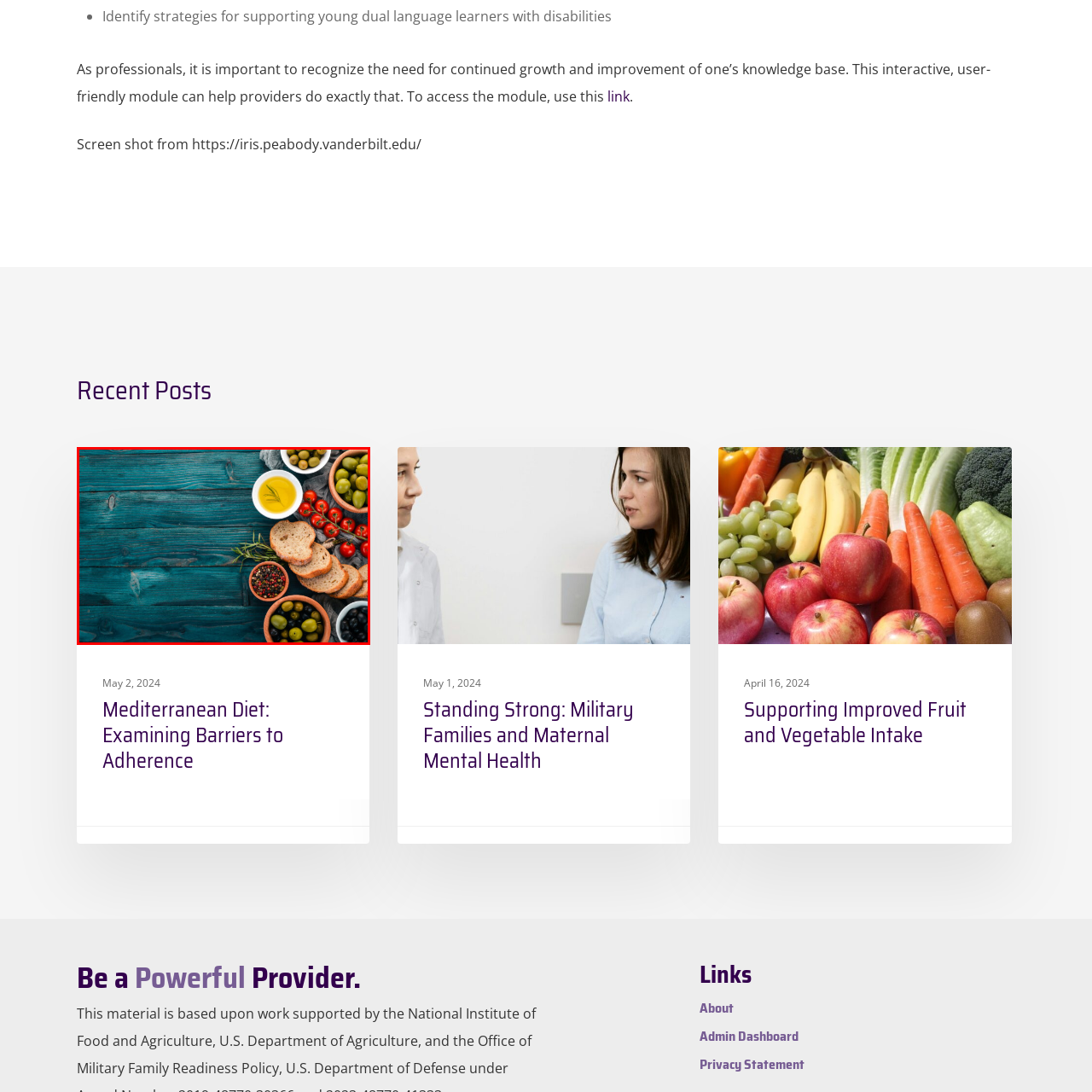Focus on the area marked by the red box, What is the purpose of the small bowl of olive oil? 
Answer briefly using a single word or phrase.

To hint at delicious flavors